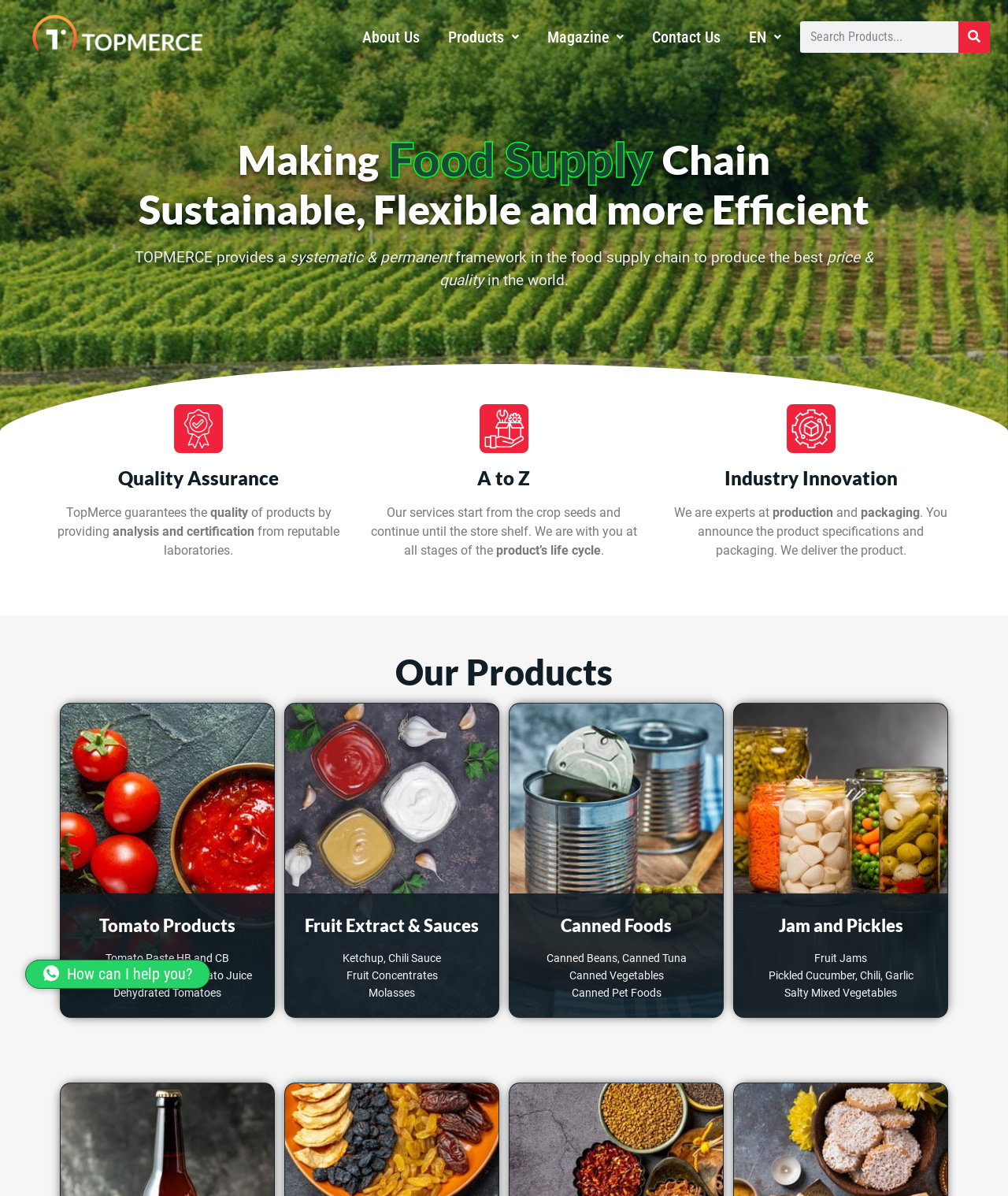Determine the bounding box coordinates of the element that should be clicked to execute the following command: "Click on About Us".

[0.345, 0.018, 0.43, 0.043]